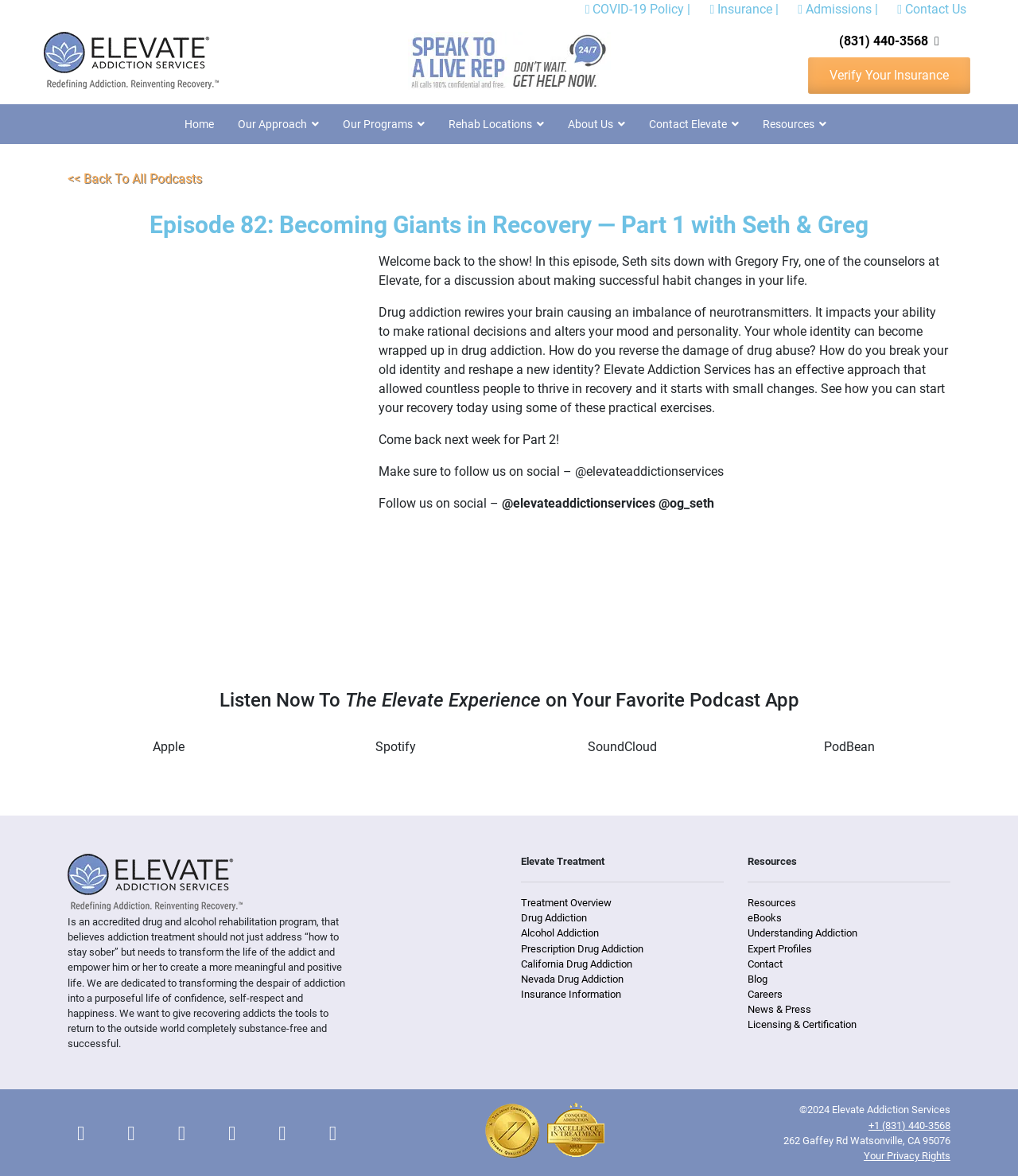Create a detailed summary of the webpage's content and design.

This webpage is about Elevate Addiction Services, a drug and alcohol rehabilitation program. At the top, there is a navigation menu with links to "Skip to content", "COVID-19 Policy", "Insurance", "Admissions", and "Contact Us". Below this menu, there is a logo of Elevate Addiction Services and a call-to-action button to "Call 24/7" and "Verify Your Insurance".

The main content of the page is an article about a podcast episode, "Episode 82: Becoming Giants in Recovery — Part 1 with Seth & Greg". The article has a heading, a brief introduction, and a summary of the podcast episode. The podcast episode discusses how to break free from drug addiction and reshape a new identity. There is also an image related to the podcast episode.

Below the article, there are links to listen to the podcast on various platforms such as Apple Podcasts, Spotify, Soundcloud, and Podbean. There is also a section about Elevate Addiction Services, describing their approach to addiction treatment and their mission to empower individuals to create a more meaningful and positive life.

On the right side of the page, there are two columns of links. The first column has links to "Treatment Overview", "Drug Addiction", "Alcohol Addiction", and other related topics. The second column has links to "Resources", "eBooks", "Understanding Addiction", and other resources.

At the bottom of the page, there are links to social media platforms such as Facebook, Twitter, LinkedIn, and Instagram, as well as a link to the Joint Commission award icon and the Conquer Addiction award icon.